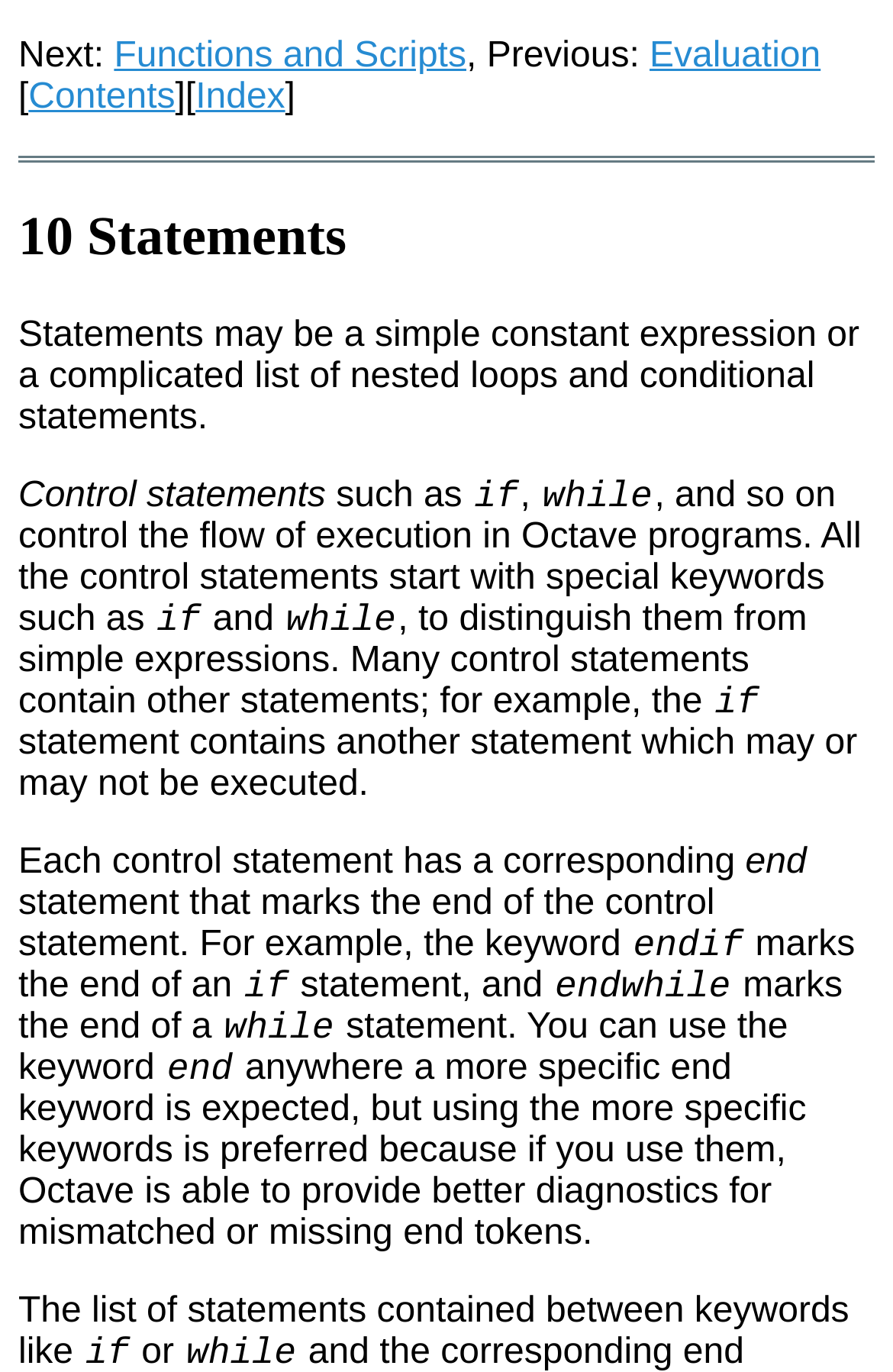Please answer the following question using a single word or phrase: 
What is the purpose of special keywords in control statements?

Distinguish from expressions